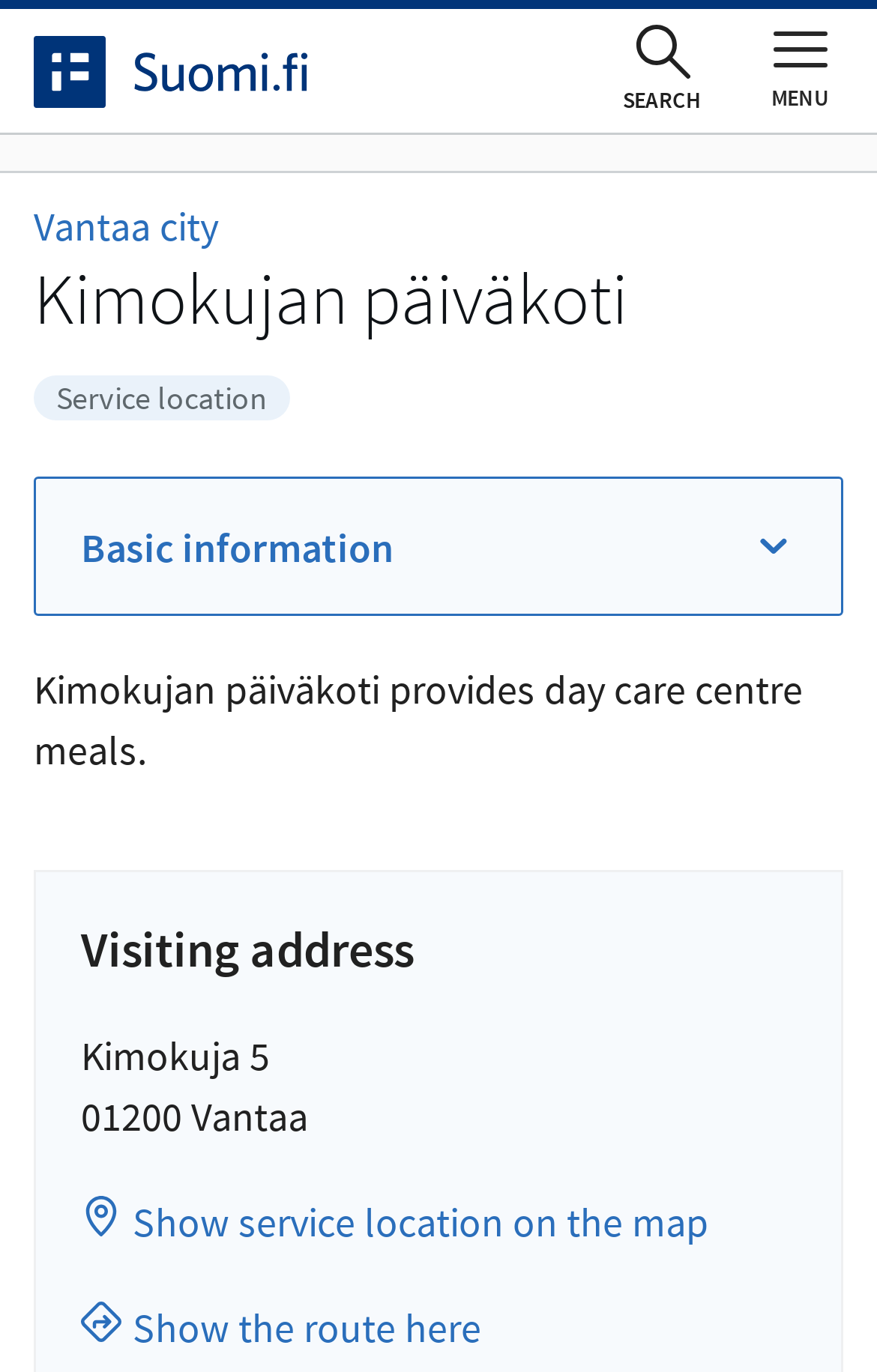Generate an in-depth caption that captures all aspects of the webpage.

The webpage is about Kimokujan päiväkoti, a day care centre that provides meals. At the top left corner, there is a link to the Home page accompanied by an image. Next to it, on the top right corner, there is a search button with the text "SEARCH" and an "Open search" button. 

On the top right corner, there is a main menu button with the text "MENU" that can be opened or closed. Below the main menu button, there is a section with the title "Responsible for the service" and a link to "Vantaa city". 

The main content of the webpage starts with a heading "Kimokujan päiväkoti" followed by a section titled "Basic information". This section has a button that can be expanded to reveal more content. Below it, there is a paragraph of text that summarizes the service provided by Kimokujan päiväkoti, which is day care centre meals.

Further down, there is a section titled "Visiting address" that provides the address of the day care centre, including the street address "Kimokuja 5" and the postal code "01200 Vantaa". There are also two links, one to show the service location on the map and another to show the route to the location.